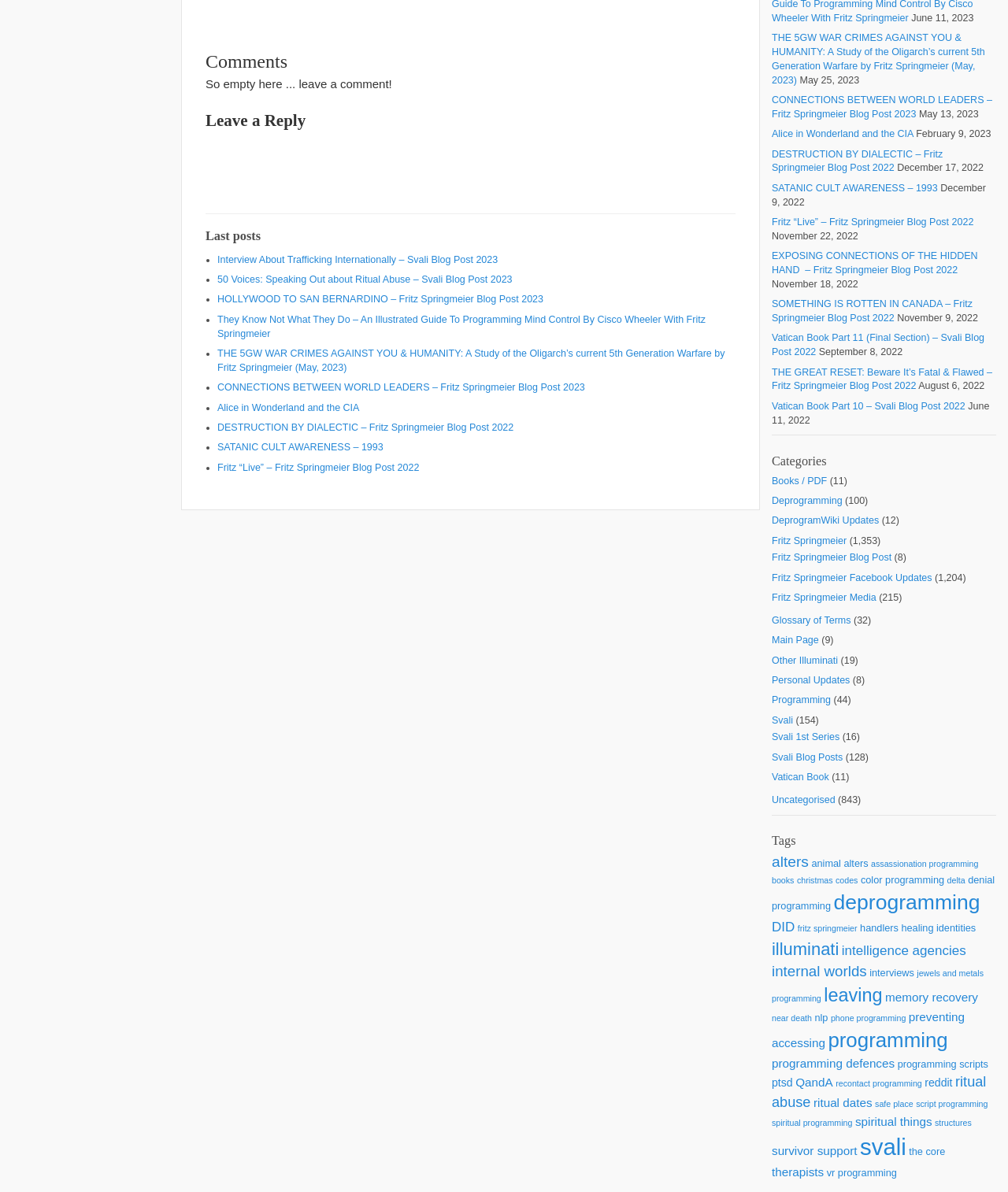Provide the bounding box for the UI element matching this description: "Search".

None